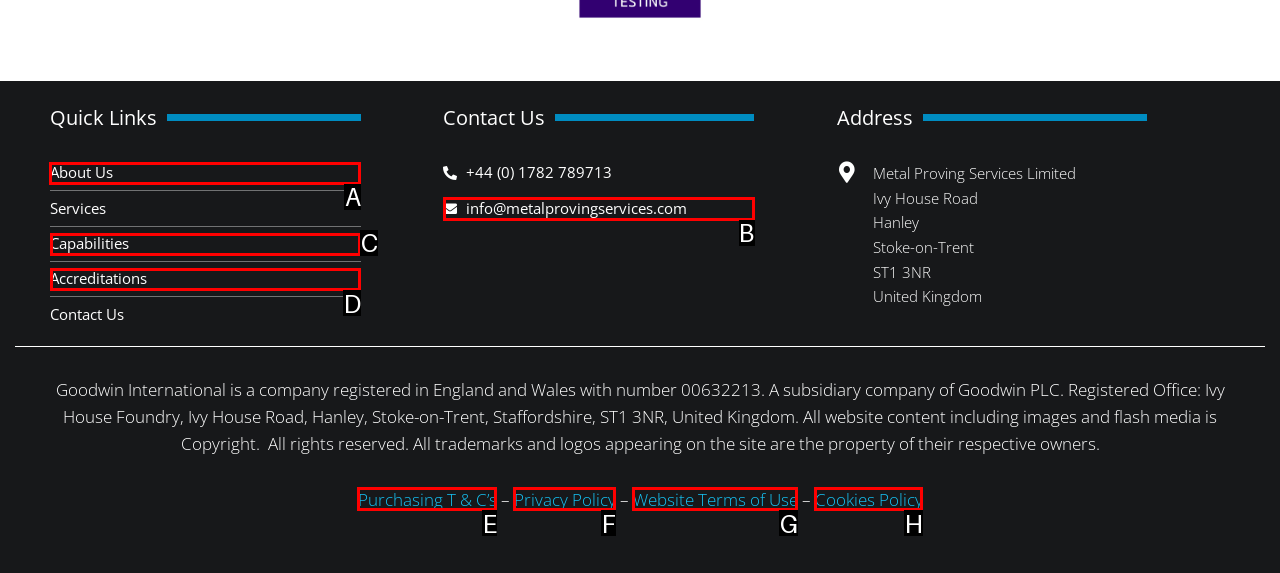Identify which lettered option to click to carry out the task: Click on About Us. Provide the letter as your answer.

A